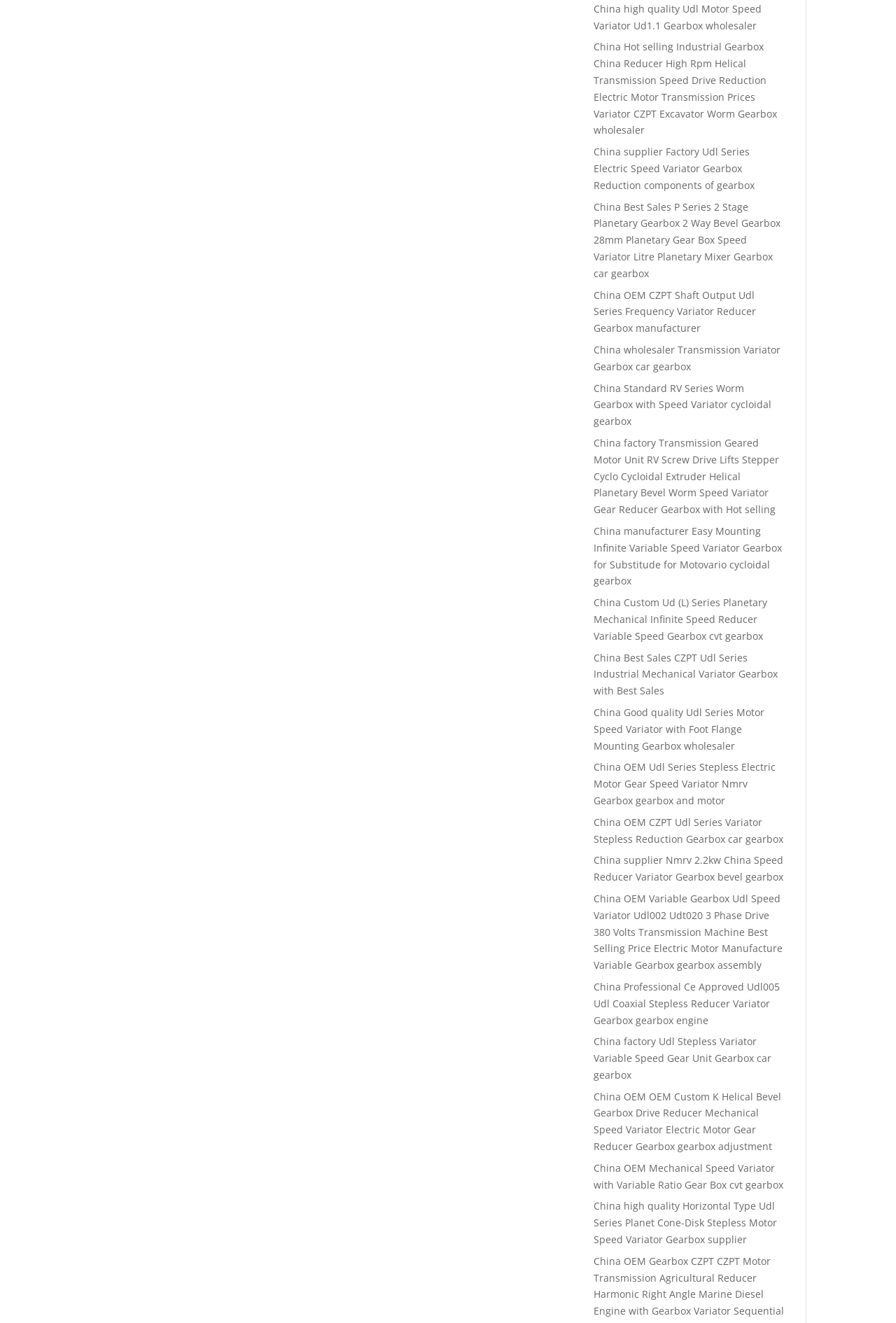What type of products are listed on this webpage?
Please provide a single word or phrase in response based on the screenshot.

Gearboxes